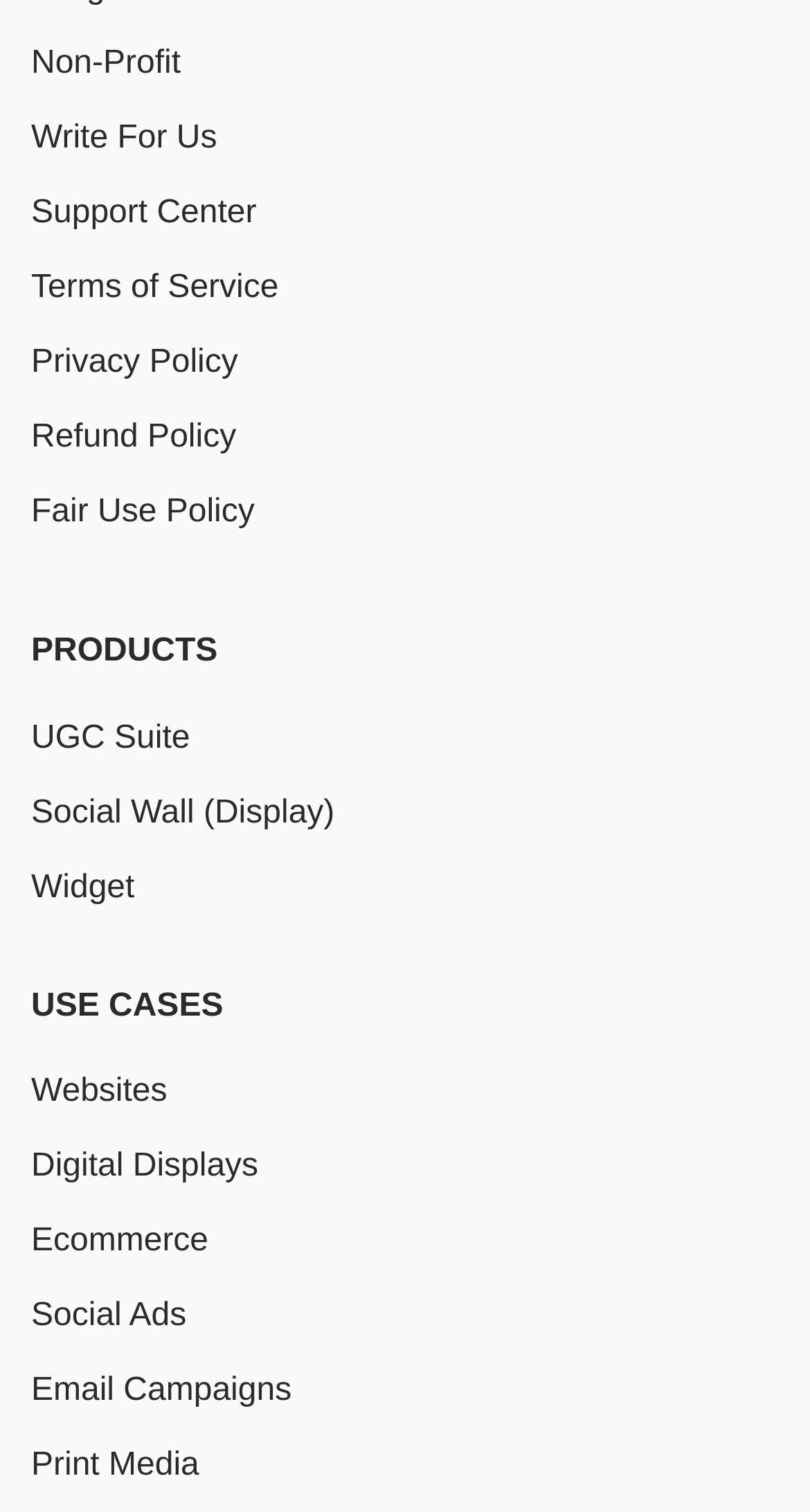What is the category below 'PRODUCTS'?
Look at the screenshot and respond with a single word or phrase.

USE CASES